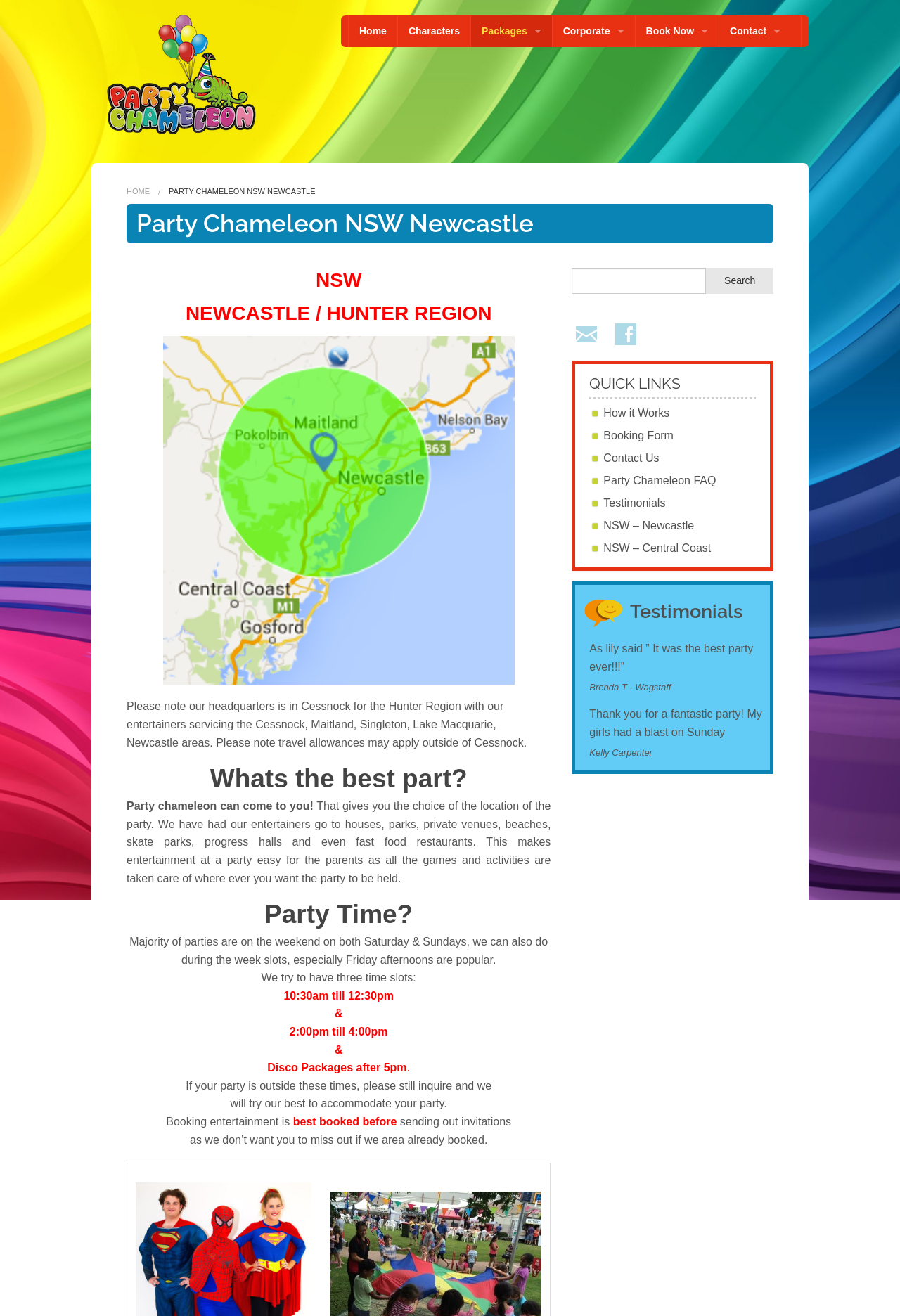Provide the bounding box coordinates, formatted as (top-left x, top-left y, bottom-right x, bottom-right y), with all values being floating point numbers between 0 and 1. Identify the bounding box of the UI element that matches the description: Chameleon Lawn Games (NSW)

[0.706, 0.084, 0.798, 0.108]